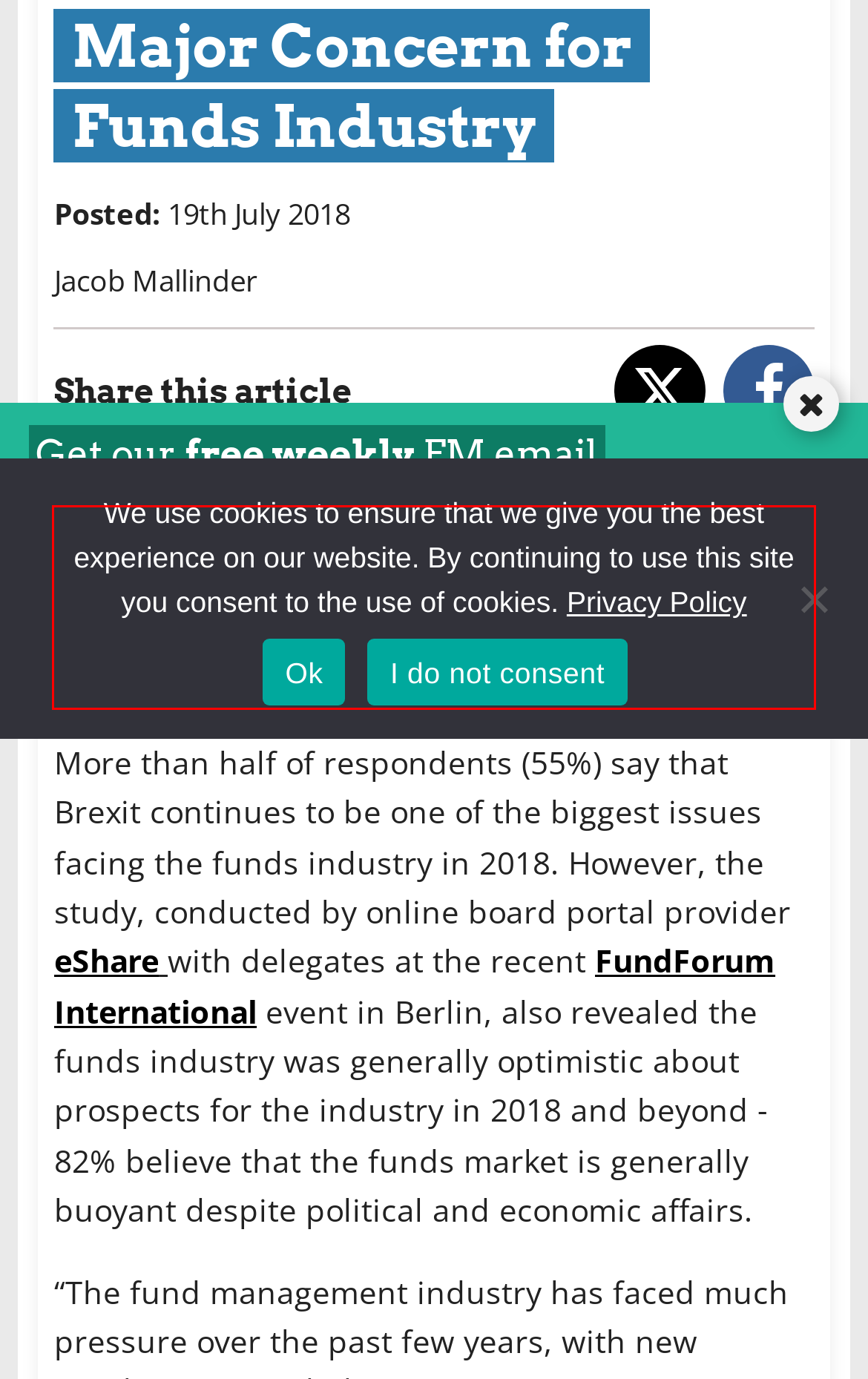Please examine the webpage screenshot and extract the text within the red bounding box using OCR.

The European funds industry still has major concerns over Brexit and the fear and uncertainty that comes with it, according to new research with European fund managers.